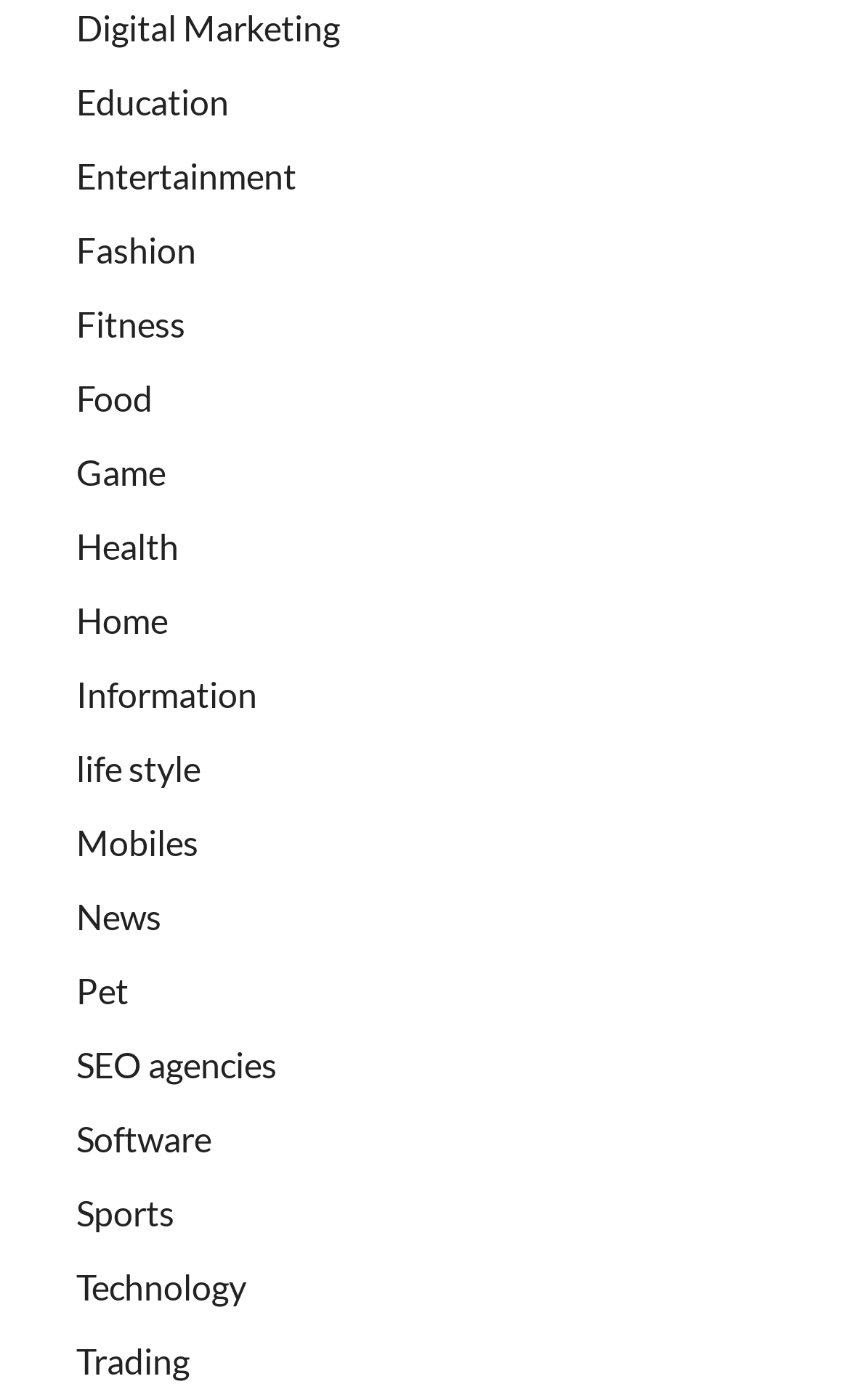Determine the bounding box coordinates for the HTML element mentioned in the following description: "News". The coordinates should be a list of four floats ranging from 0 to 1, represented as [left, top, right, bottom].

[0.09, 0.64, 0.19, 0.669]